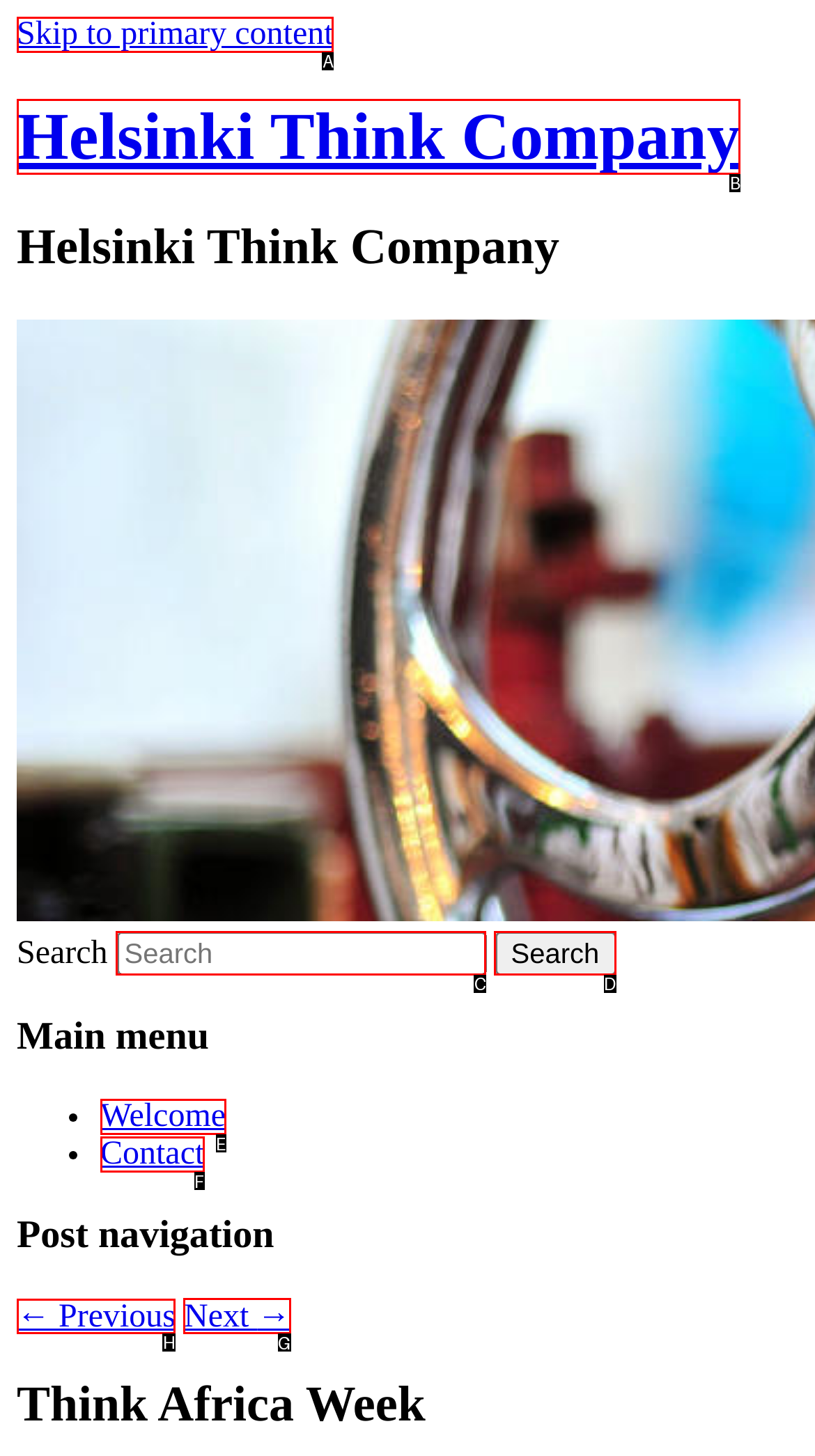Which option should be clicked to complete this task: Go to previous post
Reply with the letter of the correct choice from the given choices.

H